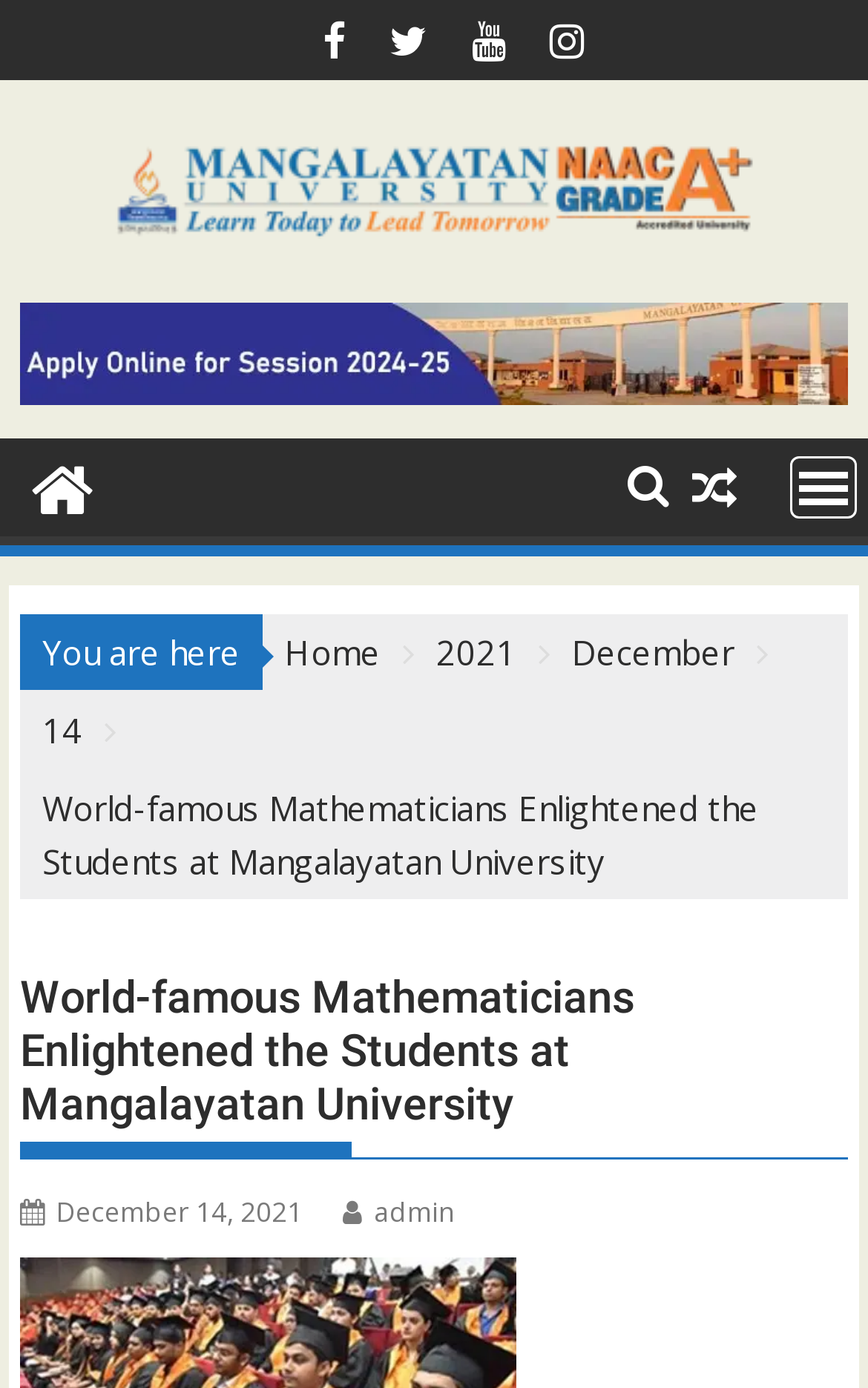Write an extensive caption that covers every aspect of the webpage.

The webpage appears to be a news article from Mangalayatan University, Aligarh. At the top left, there are four social media links represented by icons. Below these icons, there is a link to the news section of the university's website. 

To the right of the news link, there is a large image that spans almost the entire width of the page. Below this image, there is a horizontal navigation menu with links to 'Home', '2021', 'December', and '14'. 

The main content of the webpage is a news article titled "World-famous Mathematicians Enlightened the Students at Mangalayatan University". The title is displayed prominently in a large font size. Below the title, there is a subheading with the date "December 14, 2021" and the author "admin". 

At the top right, there is a menu link labeled "MENU" which has a popup menu. There is also a small icon link at the top right corner. At the bottom of the page, there is a footer section with some links, but the content is not specified in the accessibility tree.